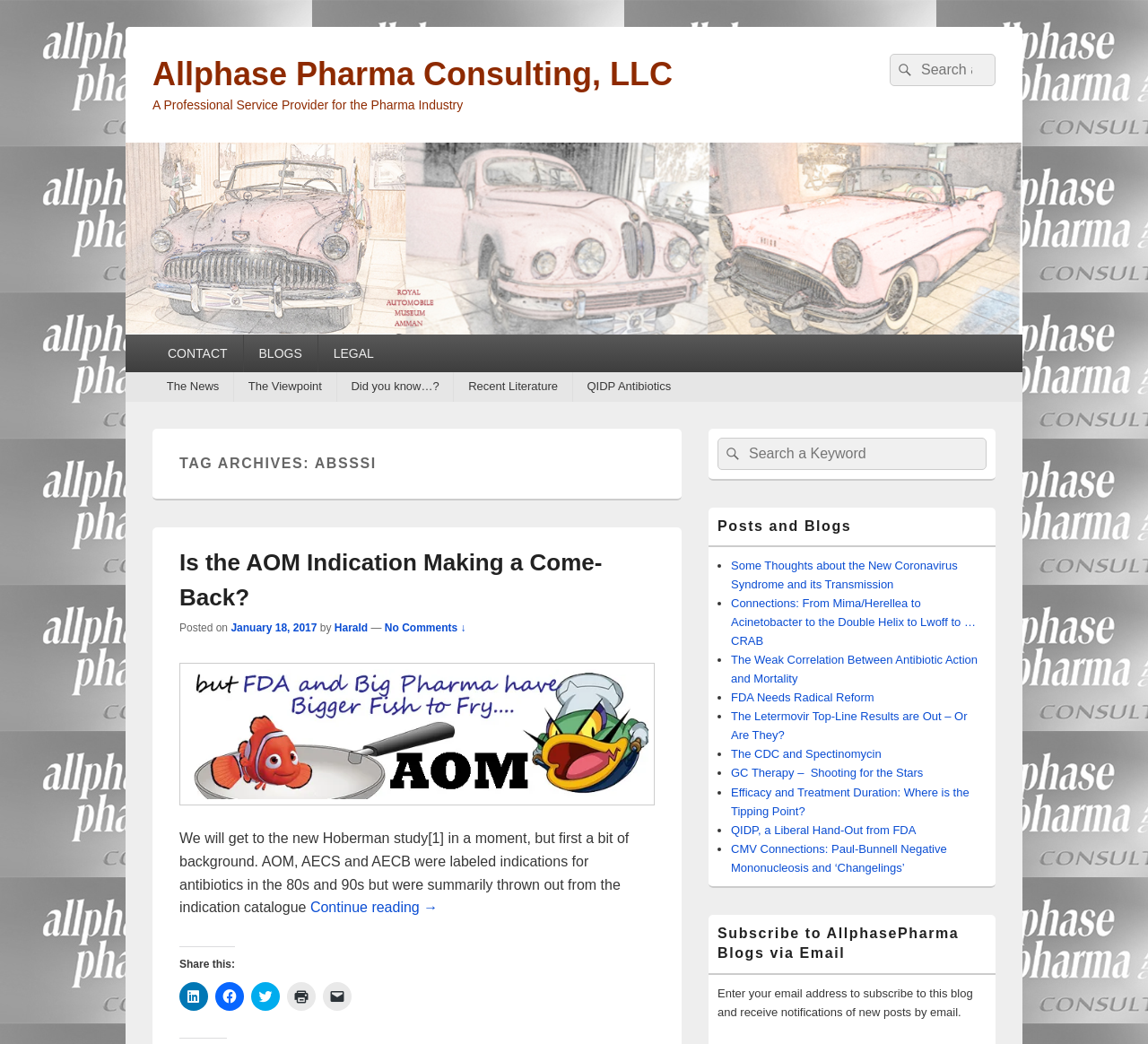How many blog posts are listed in the 'Posts and Blogs' section?
Answer the question using a single word or phrase, according to the image.

10